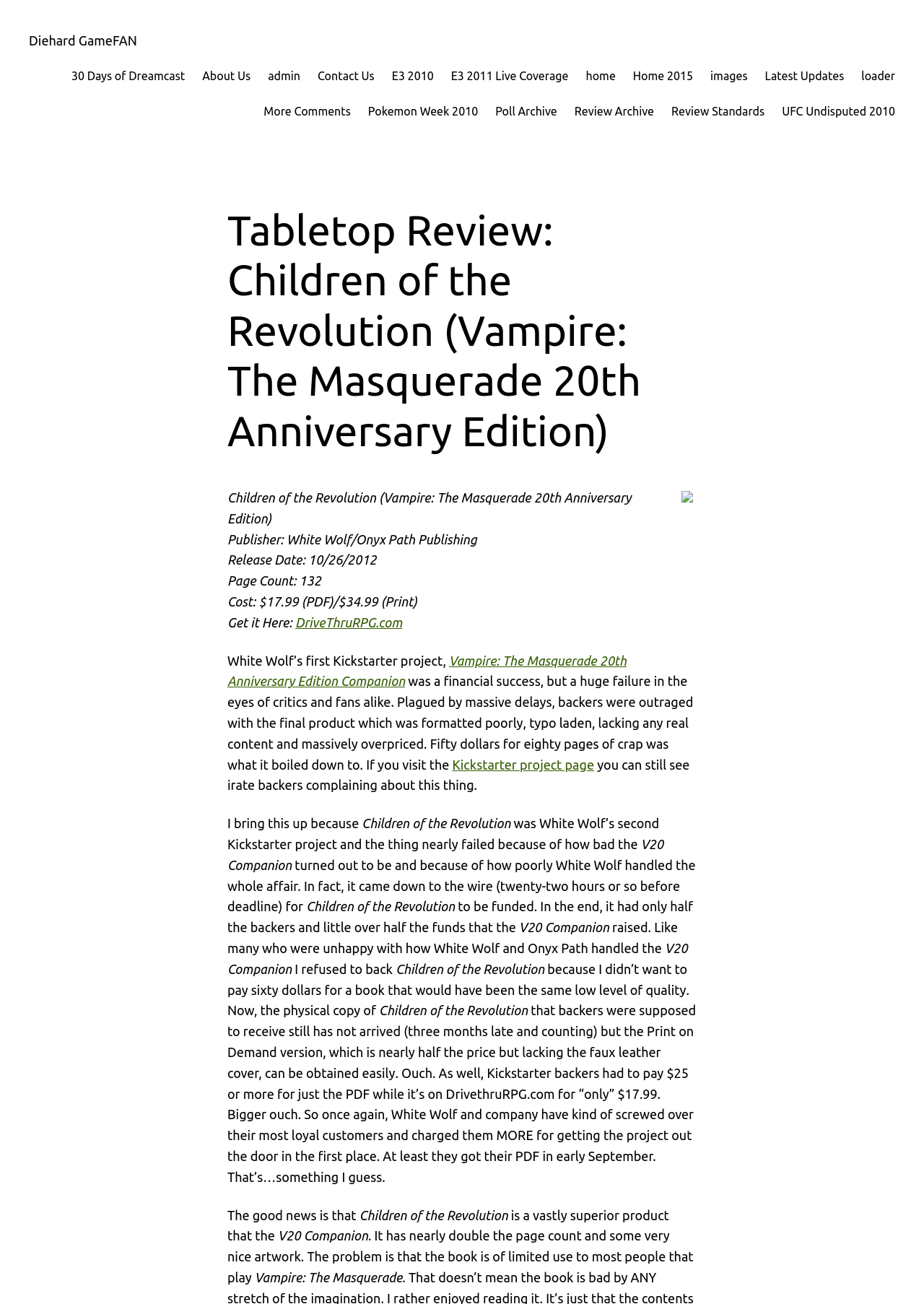Identify the headline of the webpage and generate its text content.

Tabletop Review: Children of the Revolution (Vampire: The Masquerade 20th Anniversary Edition)